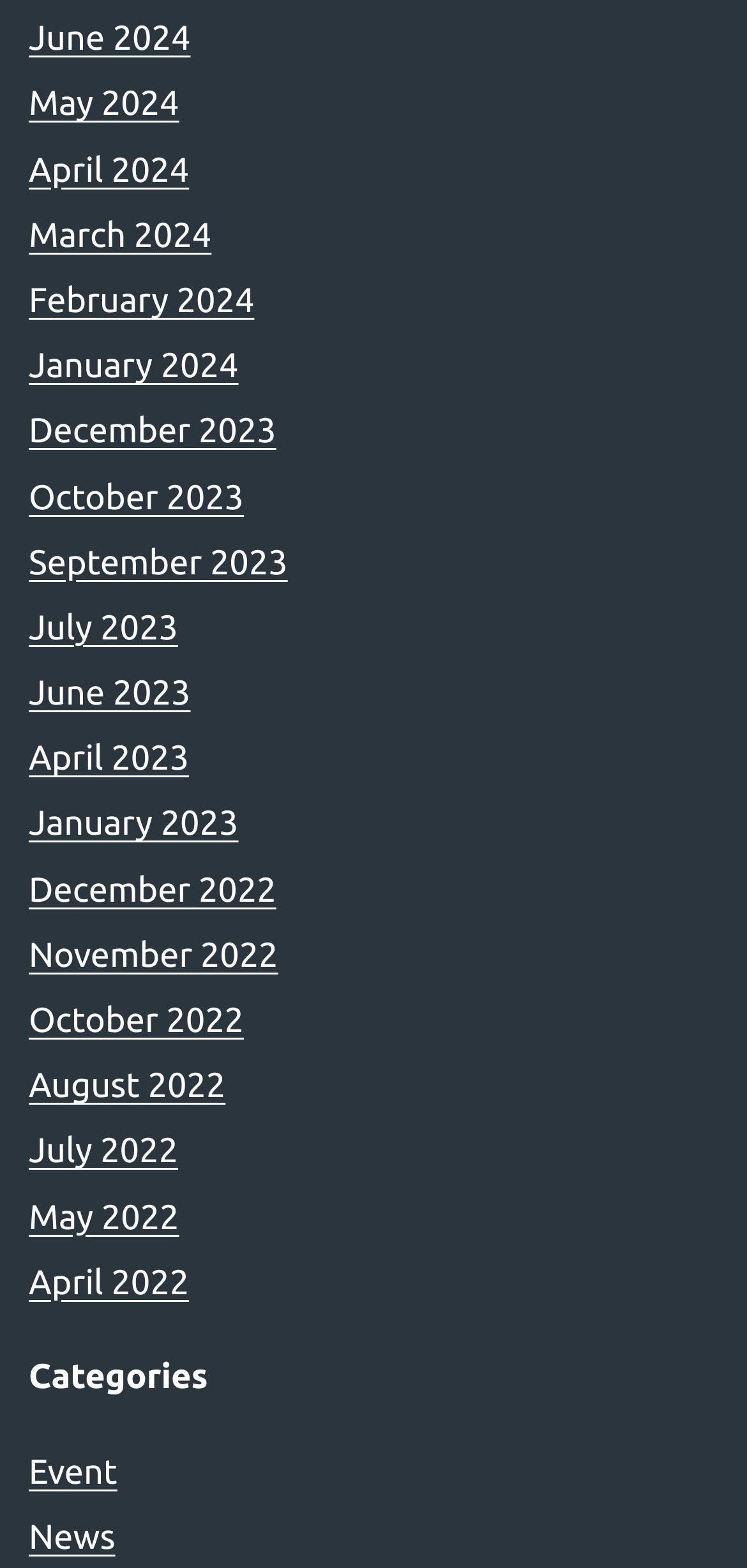Identify the bounding box coordinates for the element that needs to be clicked to fulfill this instruction: "View June 2024". Provide the coordinates in the format of four float numbers between 0 and 1: [left, top, right, bottom].

[0.038, 0.012, 0.255, 0.037]